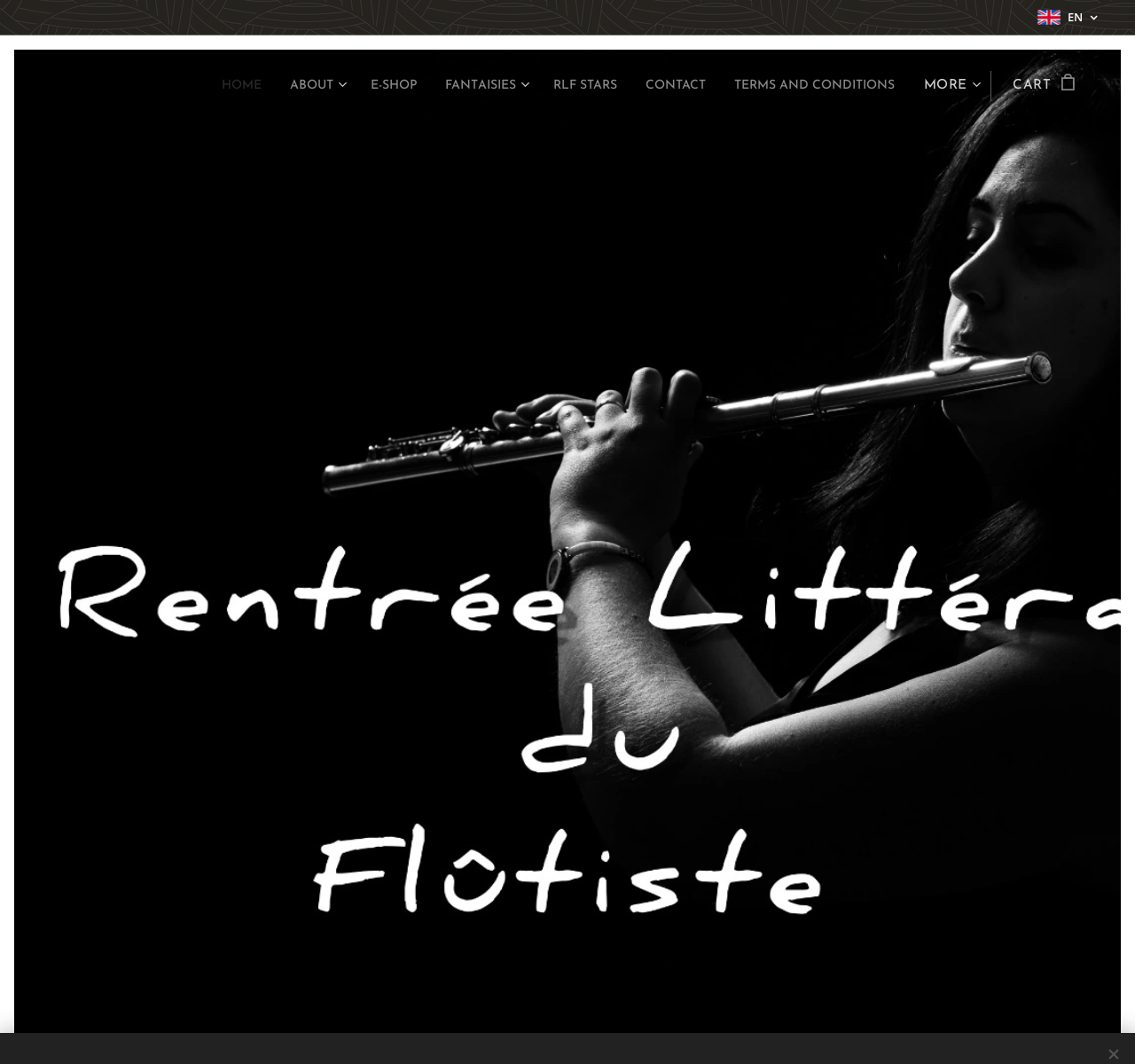Determine the bounding box coordinates of the clickable element necessary to fulfill the instruction: "view e-shop". Provide the coordinates as four float numbers within the 0 to 1 range, i.e., [left, top, right, bottom].

[0.25, 0.059, 0.323, 0.101]